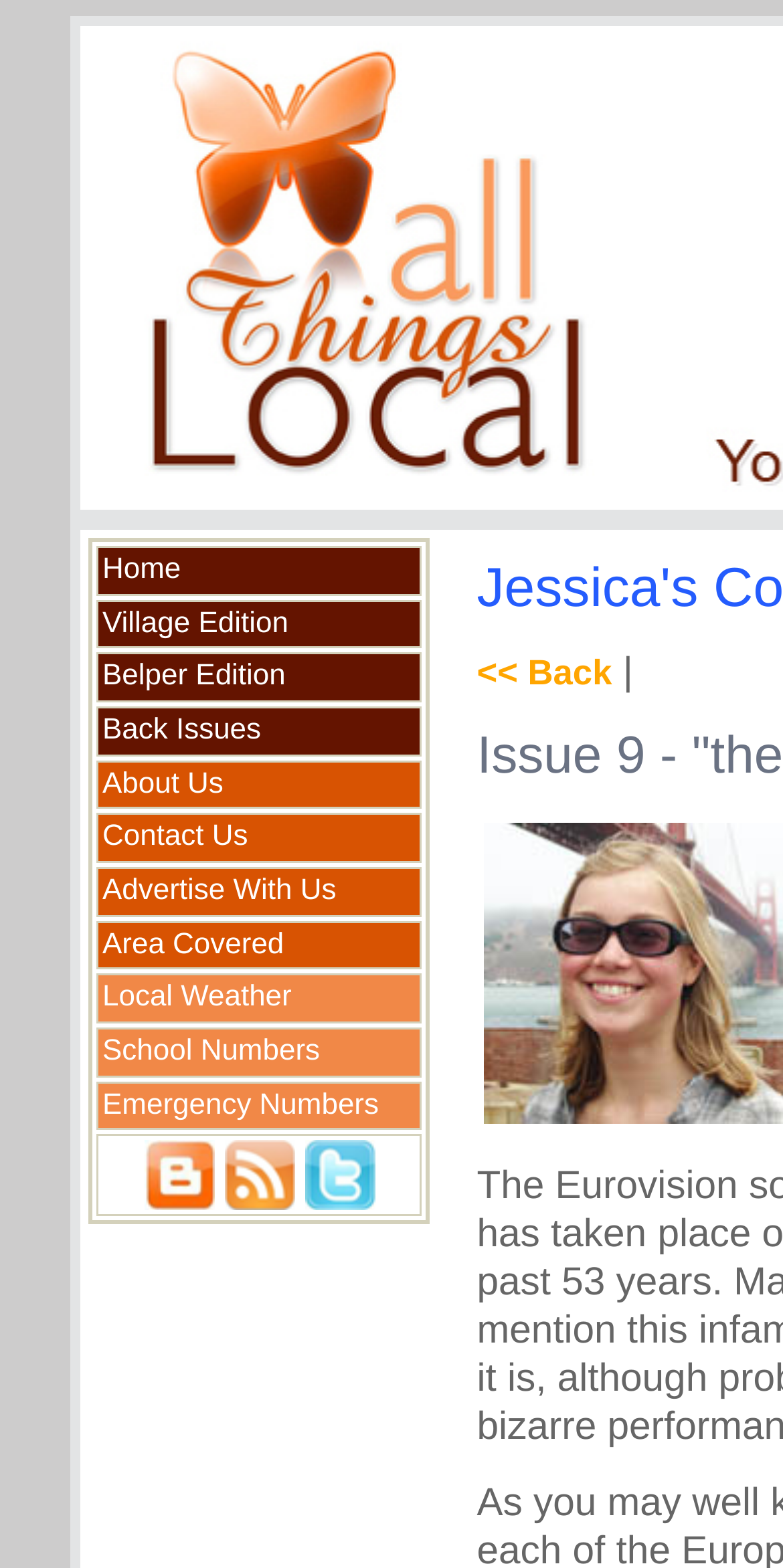What is the purpose of the gridcell with '<< Back'? Examine the screenshot and reply using just one word or a brief phrase.

To go back